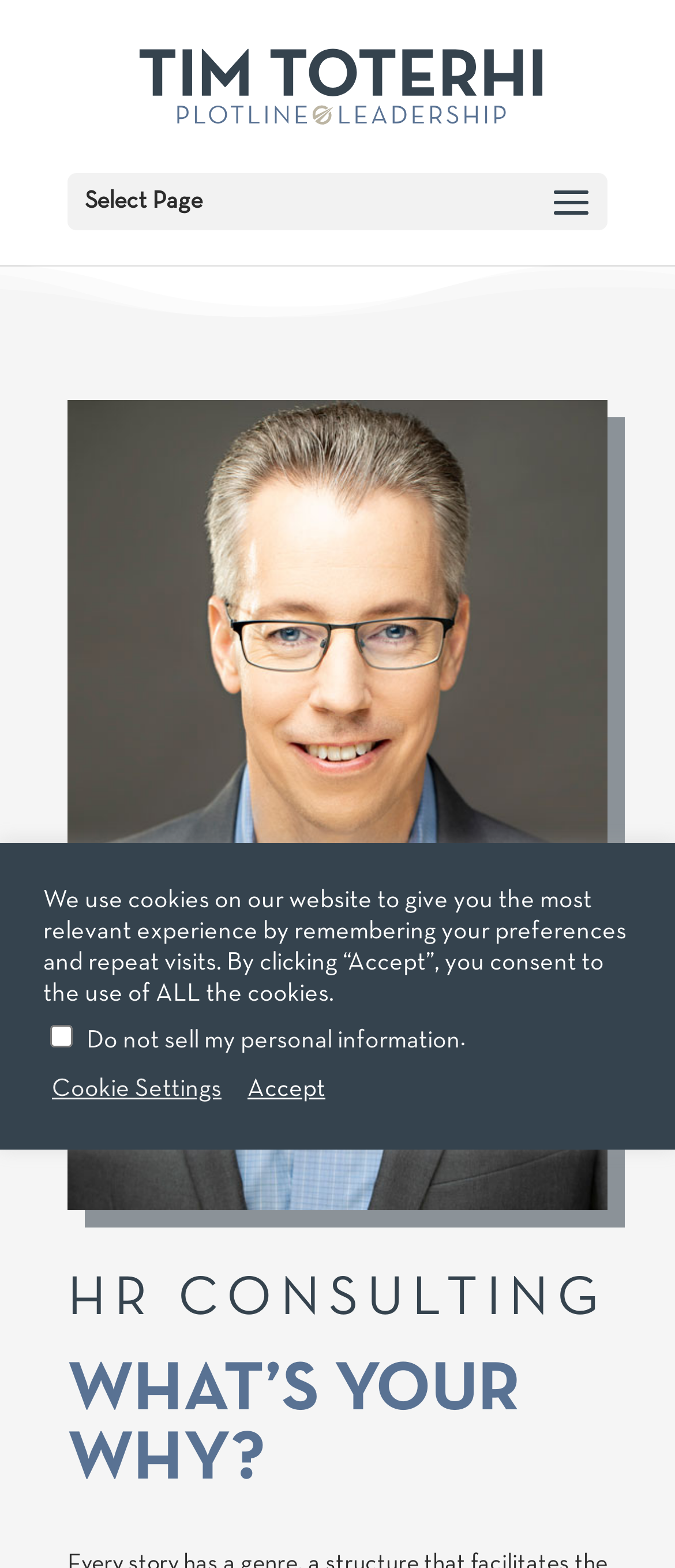Please give a concise answer to this question using a single word or phrase: 
What is the purpose of the checkbox?

Do not sell personal information